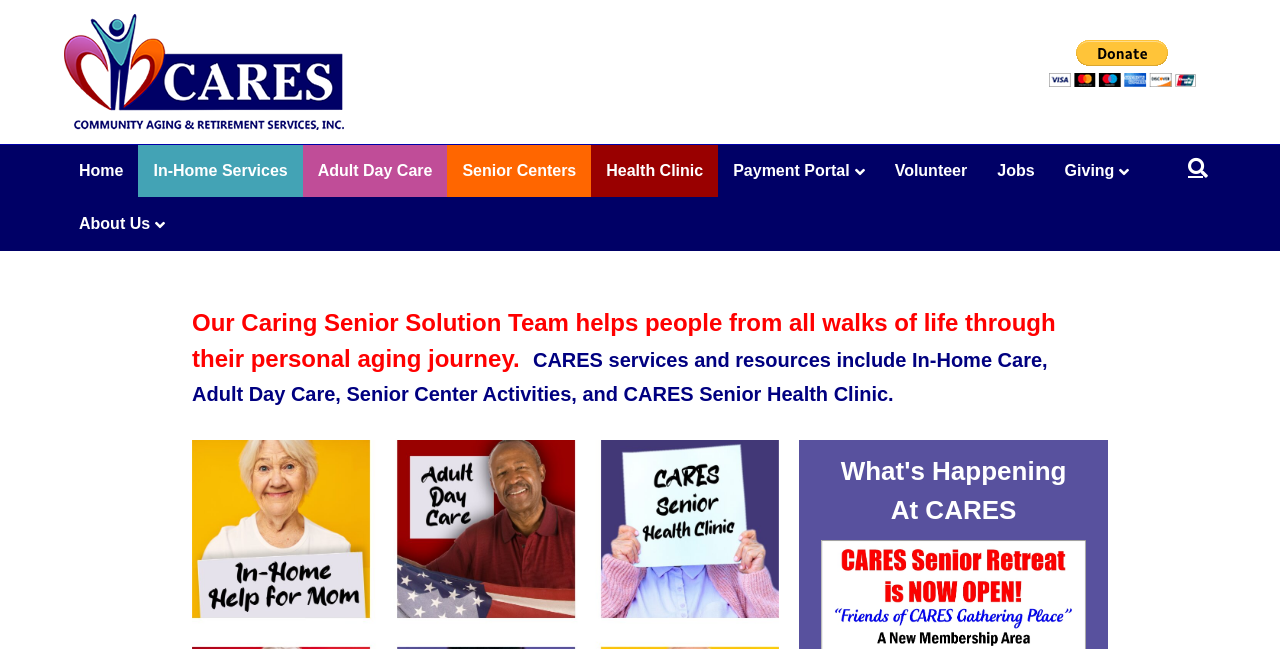Please determine the bounding box coordinates of the element to click on in order to accomplish the following task: "Donate with PayPal". Ensure the coordinates are four float numbers ranging from 0 to 1, i.e., [left, top, right, bottom].

[0.819, 0.062, 0.934, 0.134]